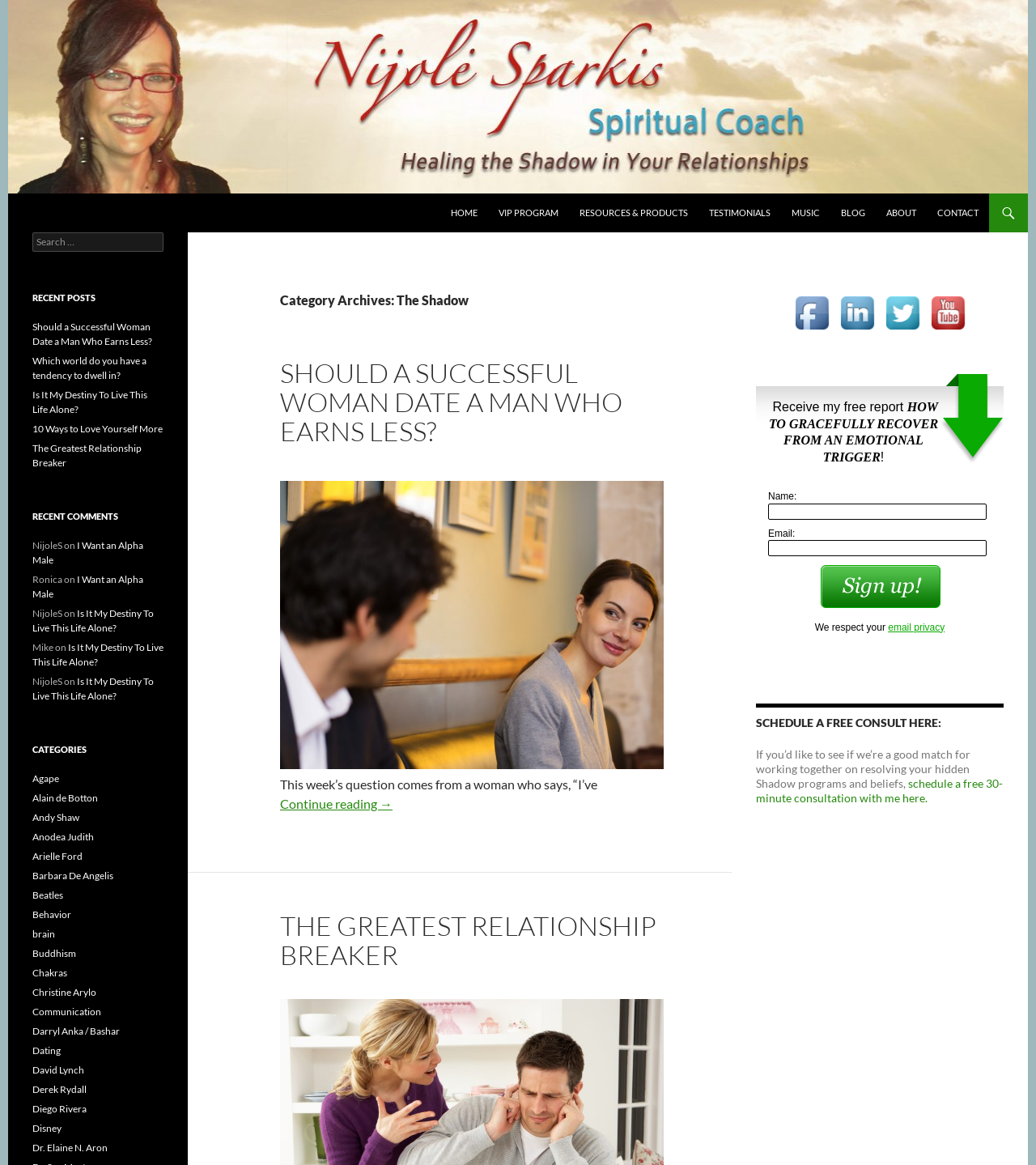What is the action of the button 'Submit Form'?
Examine the image and give a concise answer in one word or a short phrase.

Submit email and name